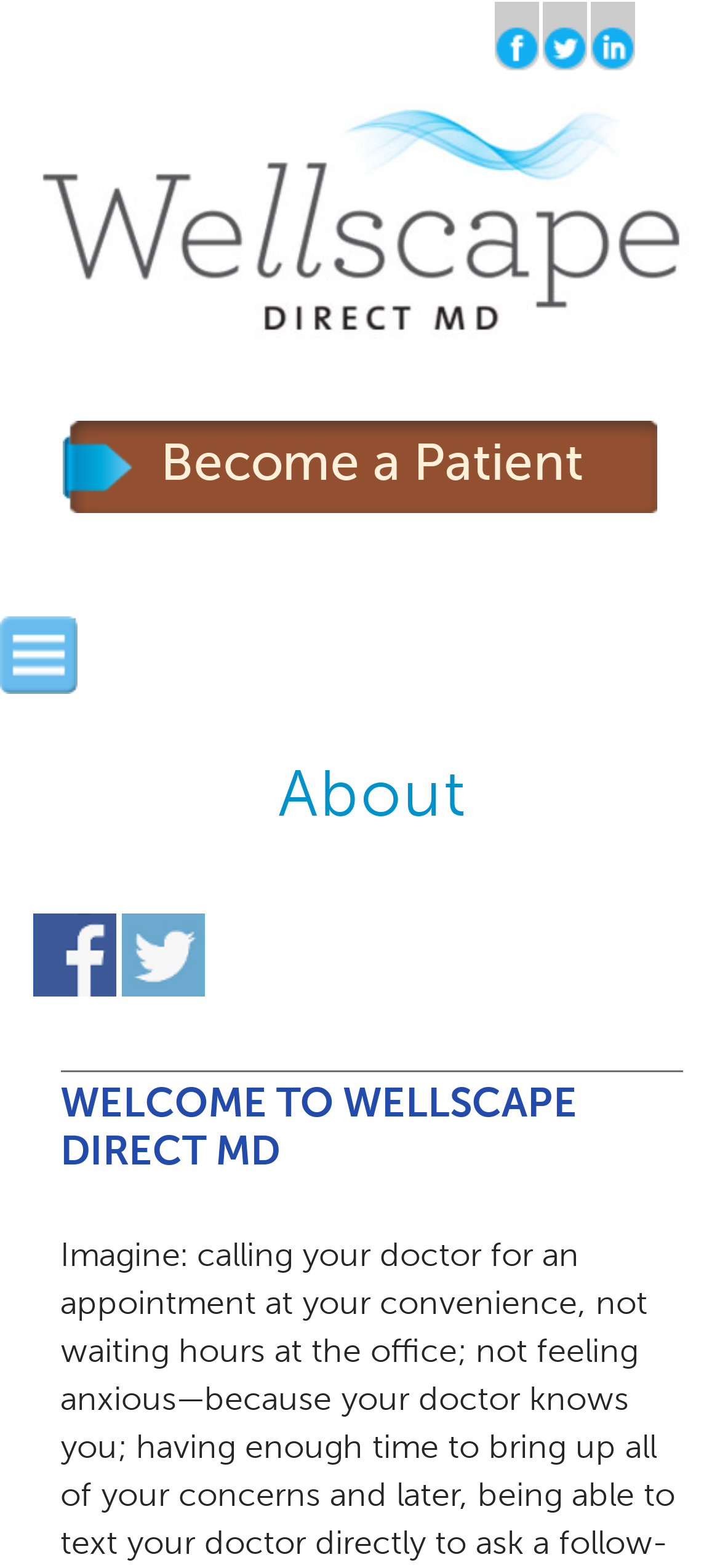How many links are present in the top navigation bar?
Look at the image and answer the question with a single word or phrase.

3